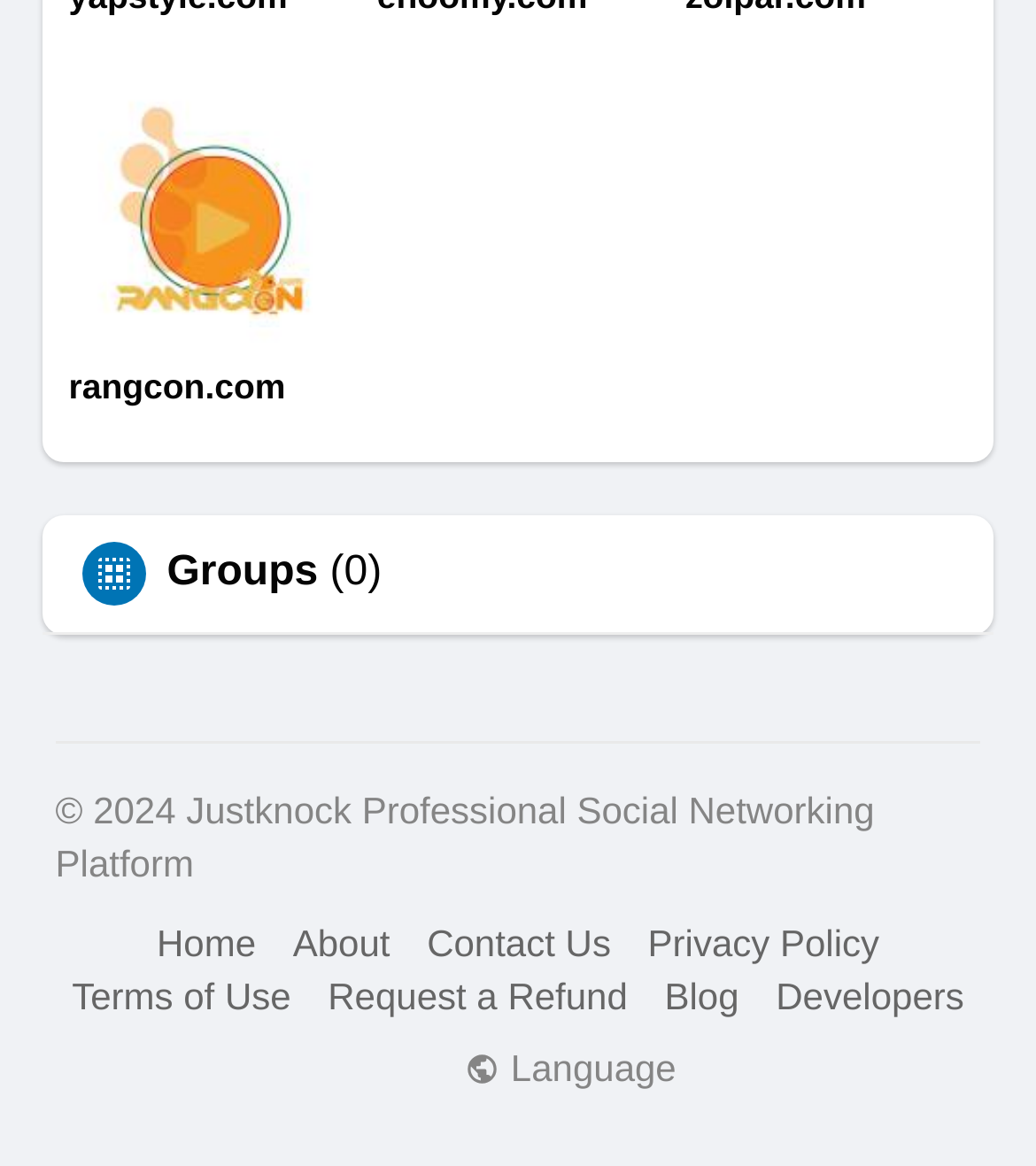What is the purpose of visiting CarParts247.Co.Uk?
Kindly offer a comprehensive and detailed response to the question.

The purpose of visiting CarParts247.Co.Uk is to reserve the satisfactory shocks for your German luxury vehicle, as stated in the StaticText element 'Visit CarParts247.Co.Uk today to reserve the satisfactory shocks on your German luxury vehicle.'